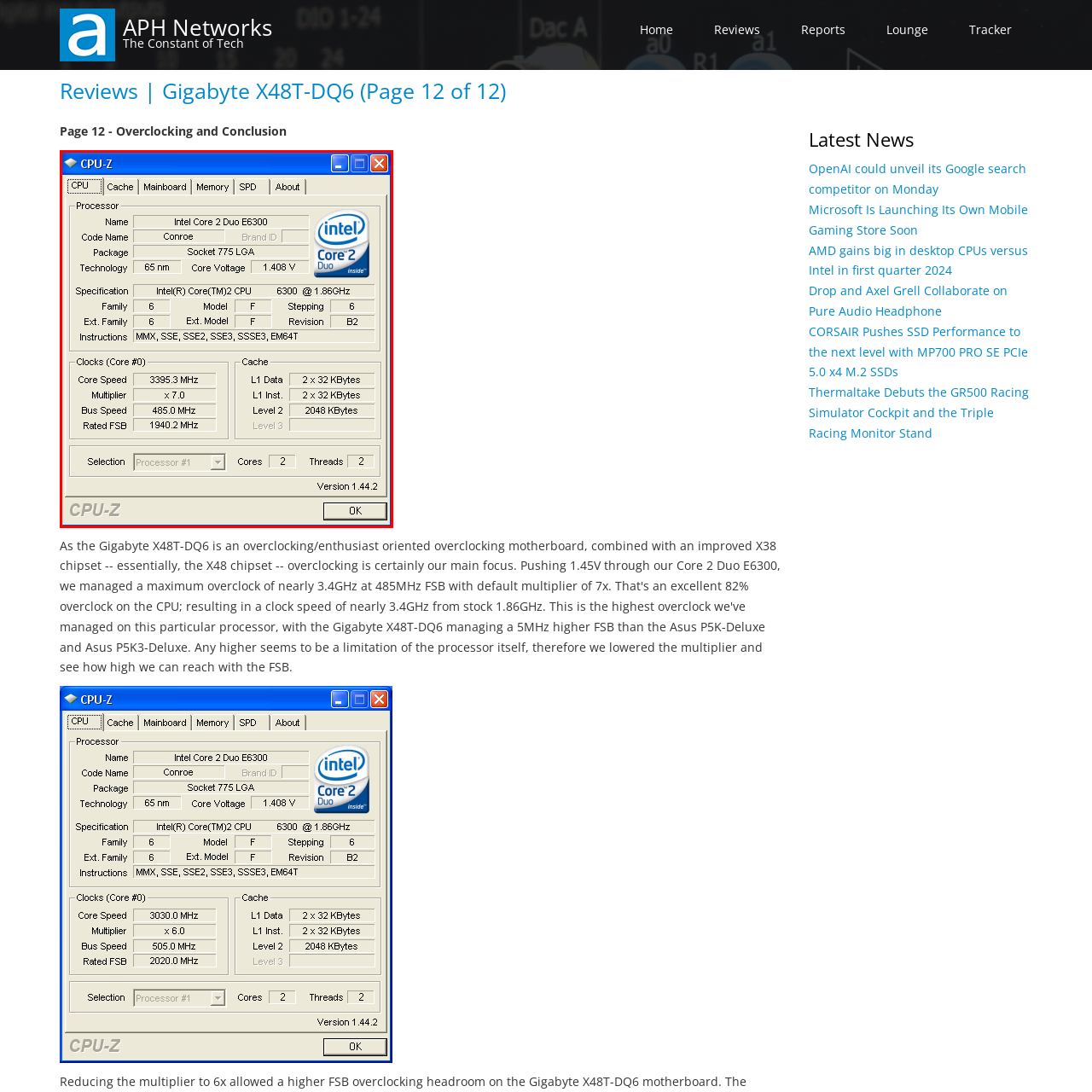Explain in detail what is happening in the red-marked area of the image.

The image showcases a CPU-Z interface displaying detailed specifications for an Intel Core 2 Duo E6300 processor. The window presents critical information about the processor's architecture, including:

- **Processor Name**: Intel Core 2 Duo E6300
- **Code Name**: Conroe
- **Package**: Socket 775 LGA
- **Manufacturing Technology**: 65 nm
- **Core Voltage**: 1.408 V

Additionally, the specifications section provides a glimpse into the processor's characteristics, describing:

- **Base Frequency**: 1.86 GHz
- **Family**: 6
- **Model**: 6
- **Stepping**: B2

The clocks section details the operational metrics, including:

- **CPU Clock Speed**: 3395.3 MHz
- **Multiplier**: 7.0
- **Bus Speed**: 485.0 MHz
- **Rated FSB (Front Side Bus)**: 1940.3 MHz

Also noted are the cache details, featuring the size and layout of various cache levels. The interface is neatly organized, allowing users to navigate through different tabs like Cache, Mainboard, Memory, and others to access further details. This visual is particularly useful for users looking to understand the performance capabilities and specifications of their CPU.